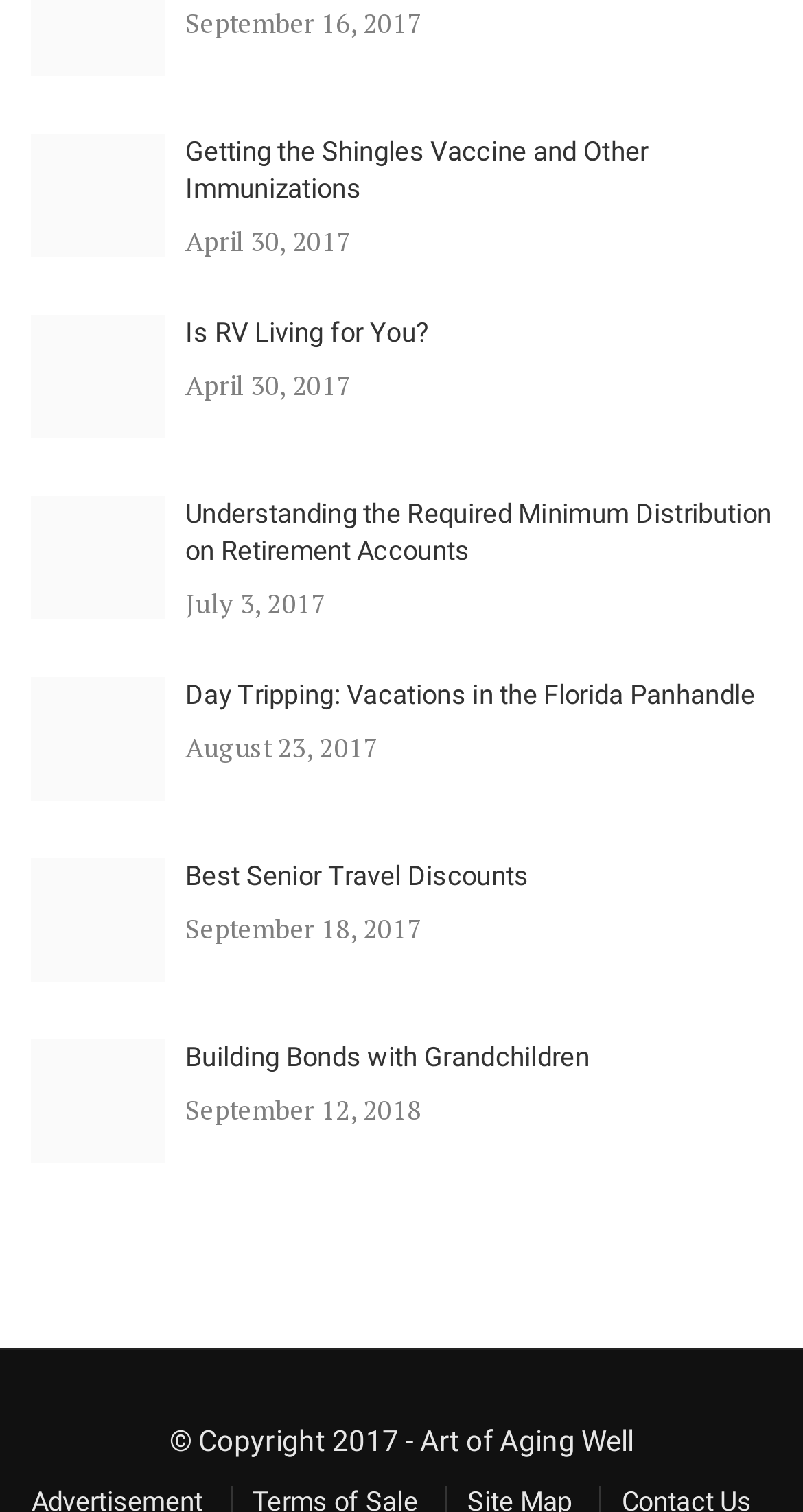Bounding box coordinates are given in the format (top-left x, top-left y, bottom-right x, bottom-right y). All values should be floating point numbers between 0 and 1. Provide the bounding box coordinate for the UI element described as: Best Senior Travel Discounts

[0.231, 0.569, 0.658, 0.589]